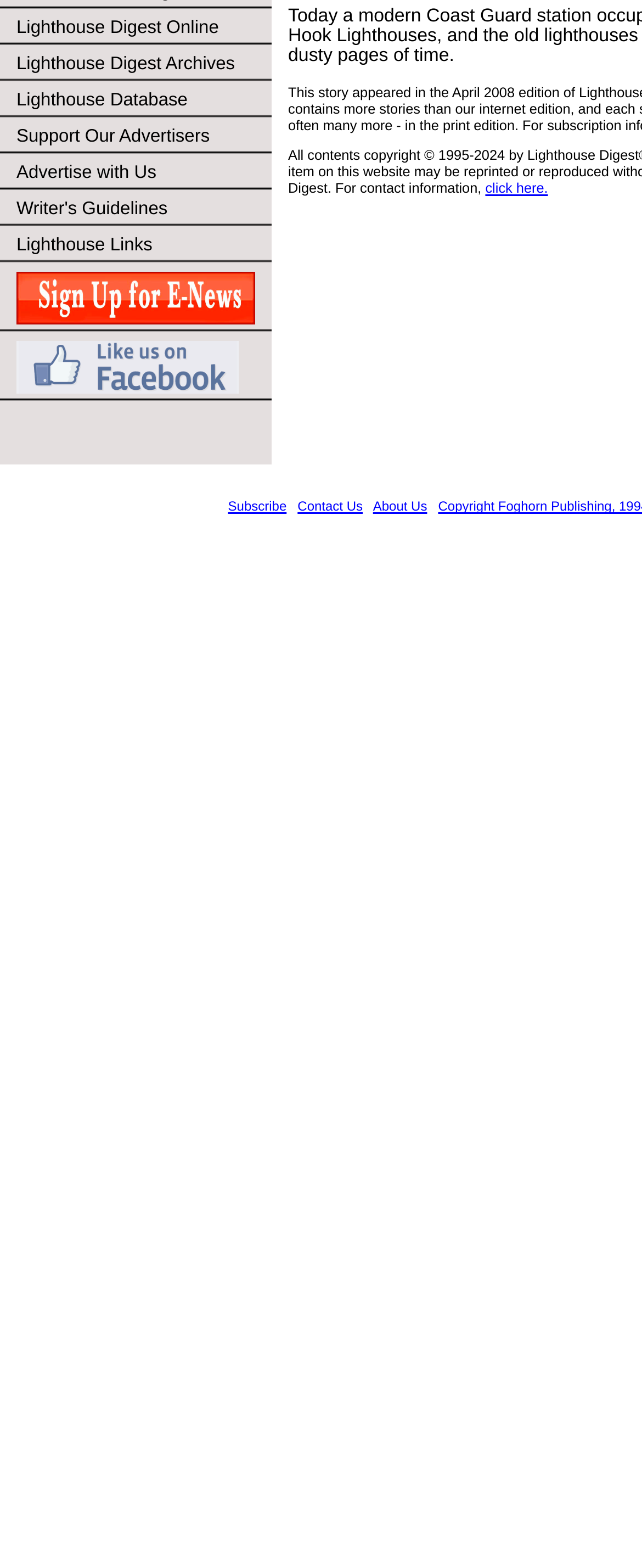Find and provide the bounding box coordinates for the UI element described with: "Advertise with Us".

[0.0, 0.099, 0.423, 0.122]